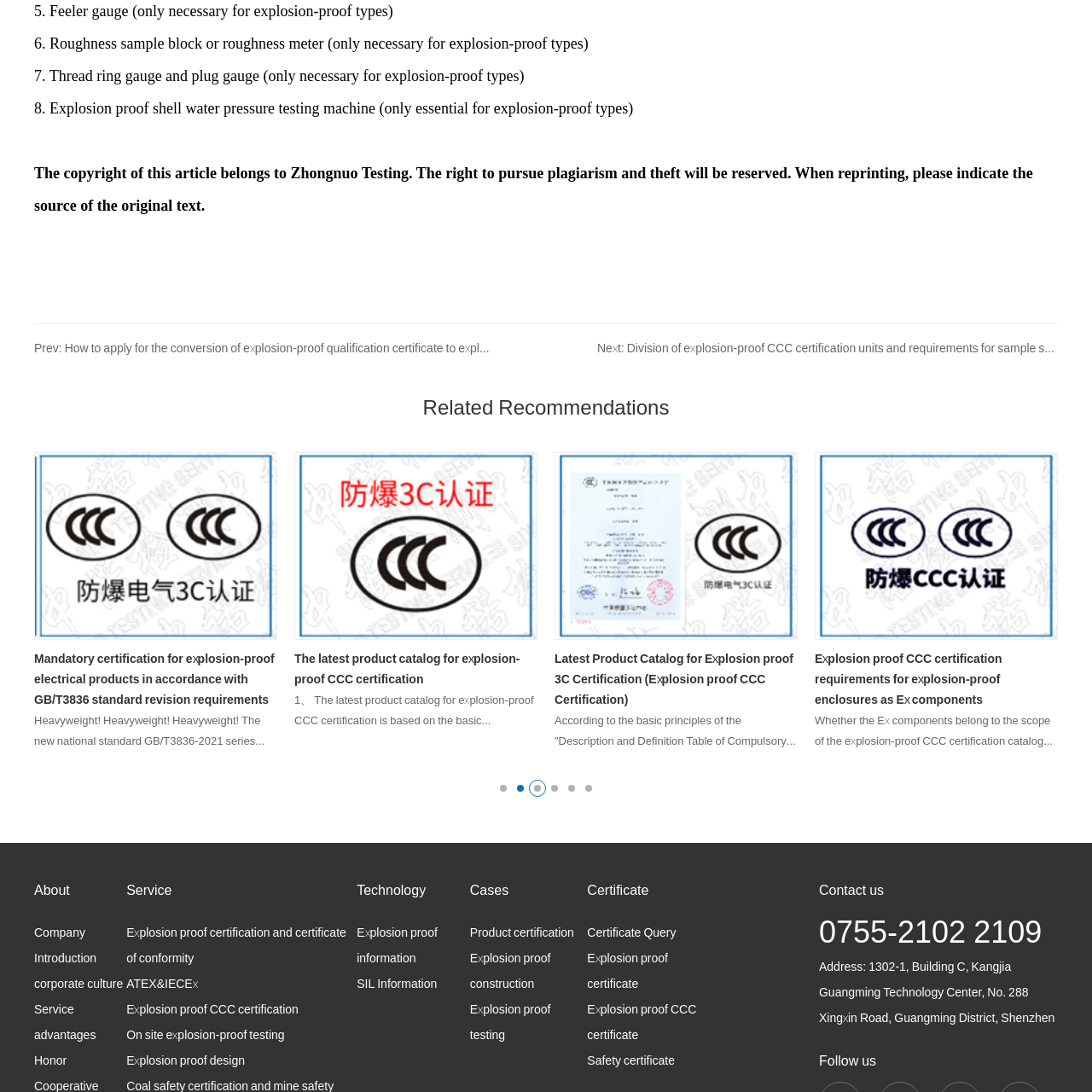Explain in detail the content of the image enclosed by the red outline.

The image features the latest product catalog for explosion-proof CCC certification, presenting essential information regarding products and their specifications required for compliance in explosive environments. This catalog serves as a comprehensive guide for organizations seeking to certify their products, ensuring they meet the necessary safety standards and regulations. The visual content is likely designed to reflect modern standards related to explosion-proof certifications, detailing features, applications, and guidelines pertinent to various industries where safety is paramount. The overall theme emphasizes the importance of safety and quality assurance in potentially hazardous settings.